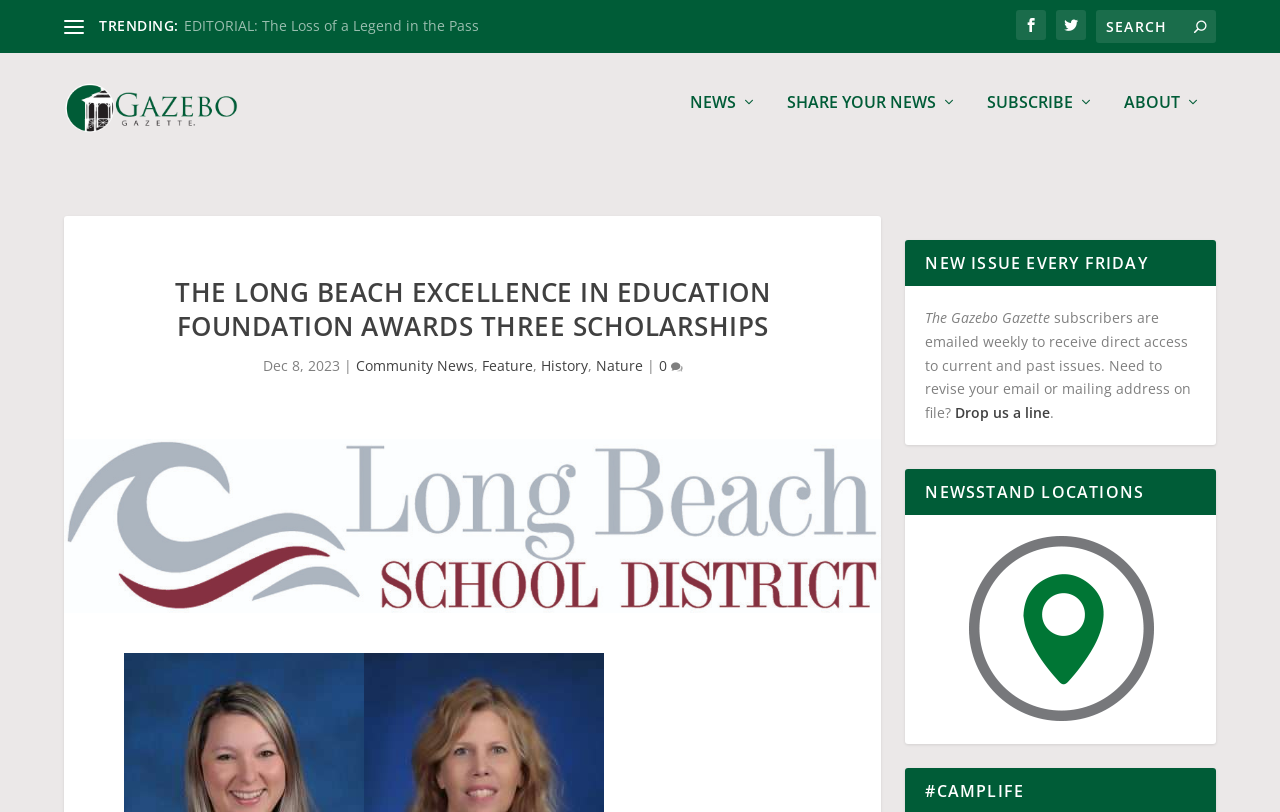Please identify the bounding box coordinates of the region to click in order to complete the task: "Drop us a line". The coordinates must be four float numbers between 0 and 1, specified as [left, top, right, bottom].

[0.746, 0.48, 0.821, 0.504]